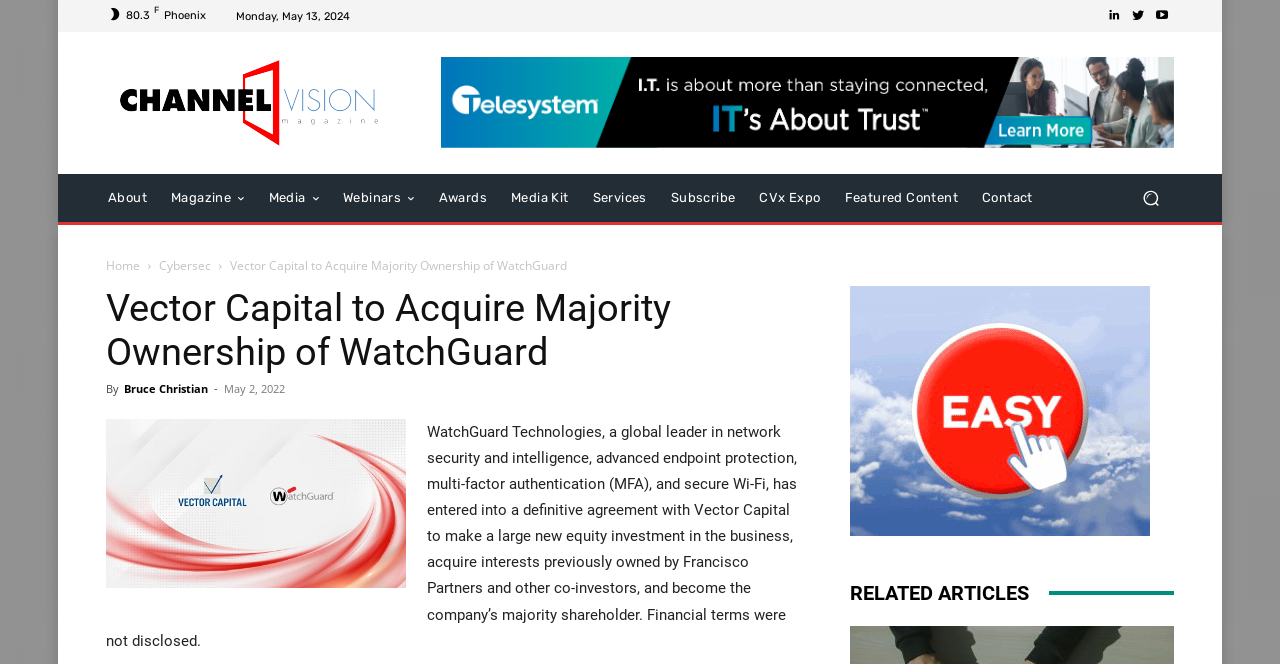Identify the bounding box coordinates of the HTML element based on this description: "Linkedin".

[0.861, 0.006, 0.88, 0.042]